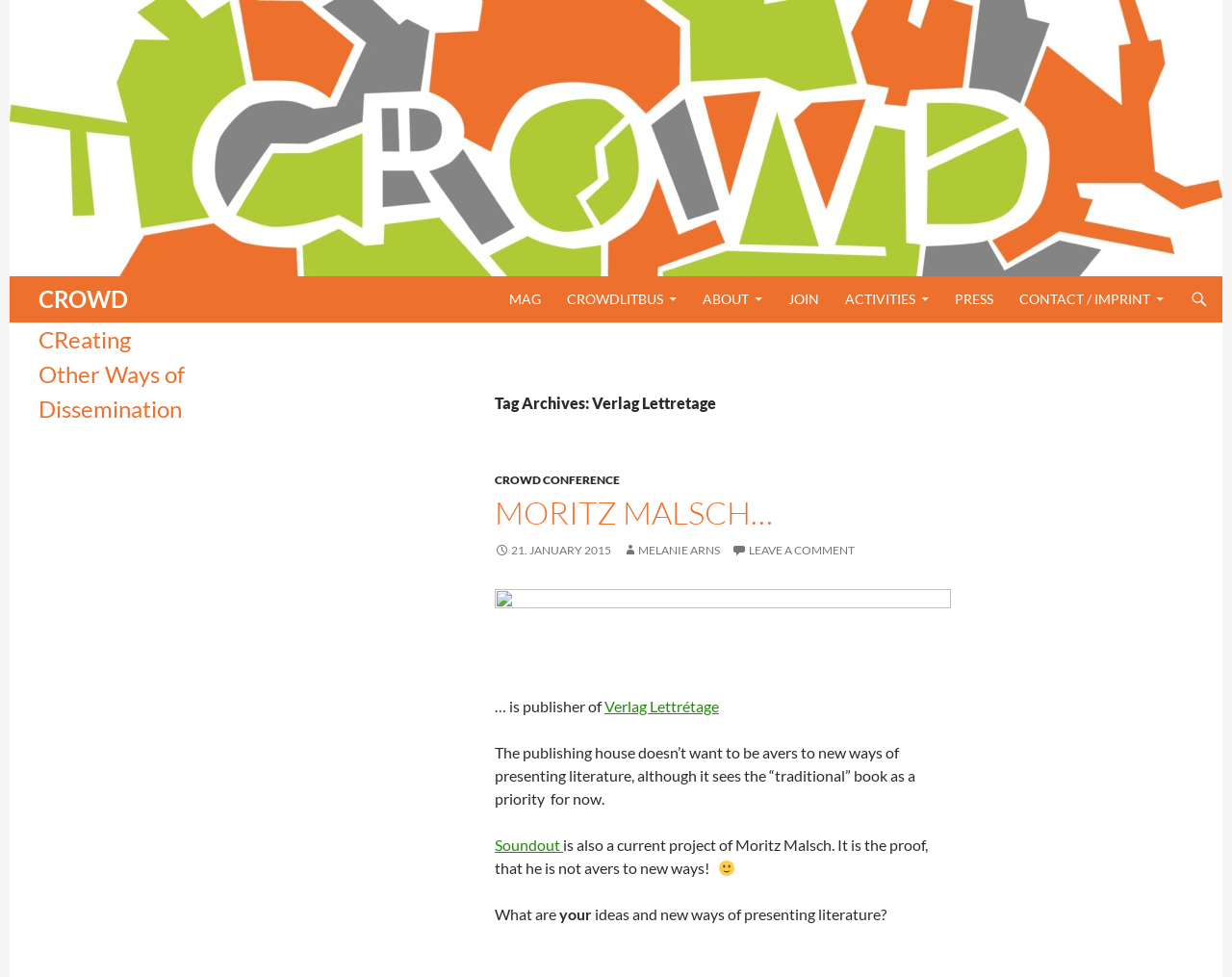Determine the bounding box coordinates of the UI element described by: "Mag".

[0.404, 0.283, 0.448, 0.33]